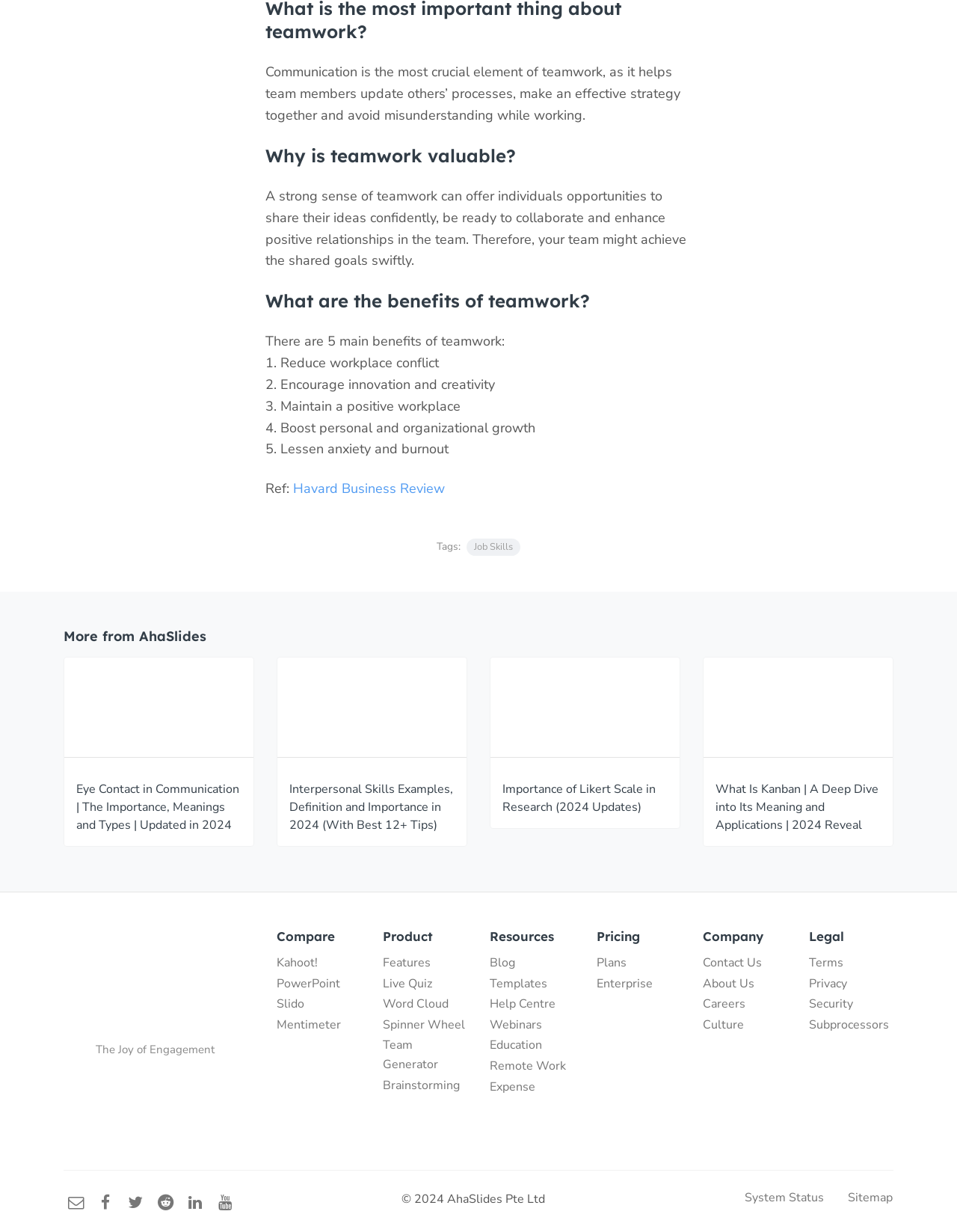What are the features of AhaSlides?
Please answer the question with a single word or phrase, referencing the image.

Live Quiz, Word Cloud, Spinner Wheel, etc.